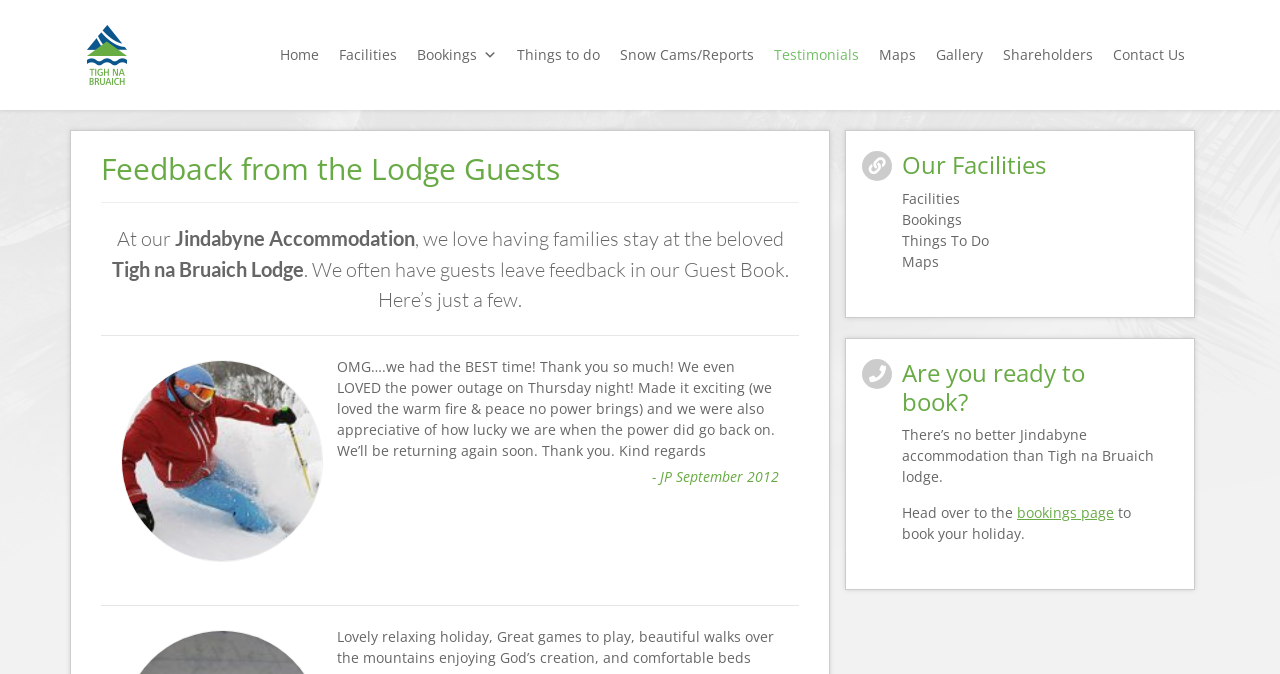Please identify the bounding box coordinates of the element's region that I should click in order to complete the following instruction: "Go to the Home page". The bounding box coordinates consist of four float numbers between 0 and 1, i.e., [left, top, right, bottom].

[0.211, 0.037, 0.257, 0.126]